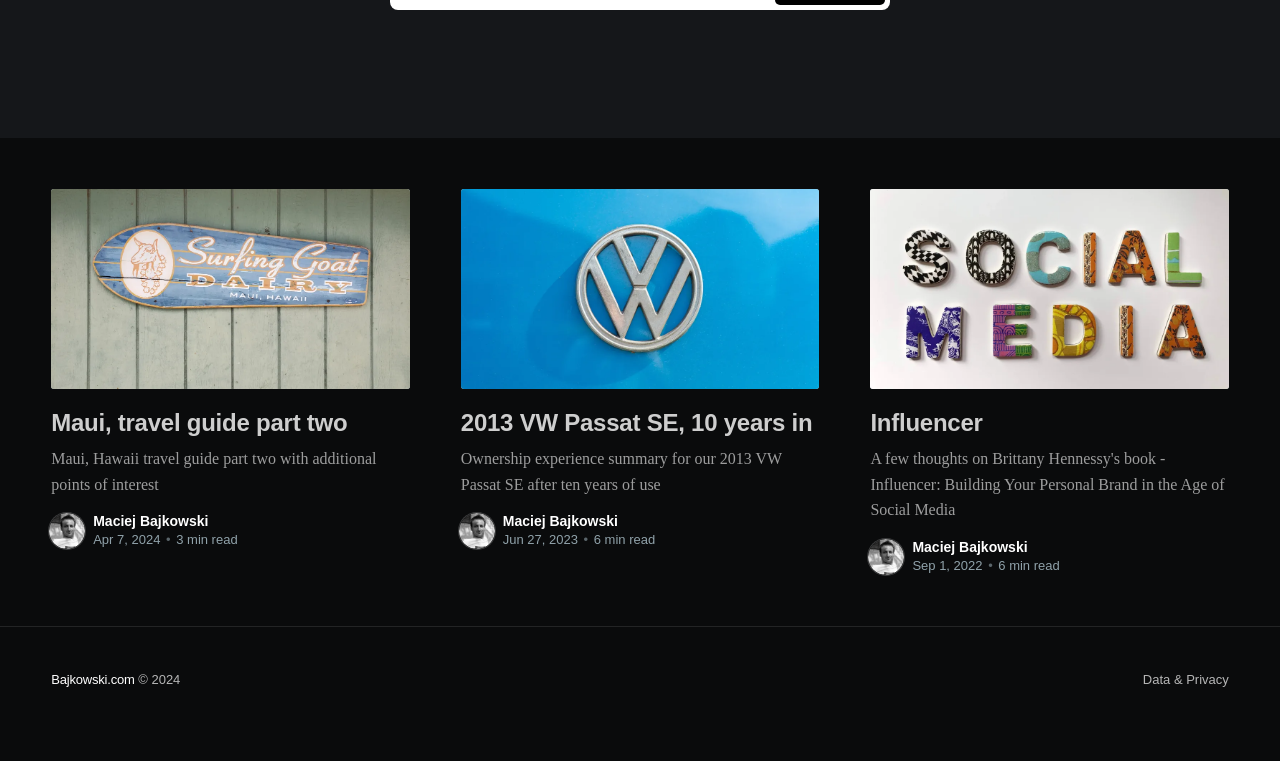Provide the bounding box coordinates of the UI element that matches the description: "Bajkowski.com".

[0.04, 0.883, 0.105, 0.903]